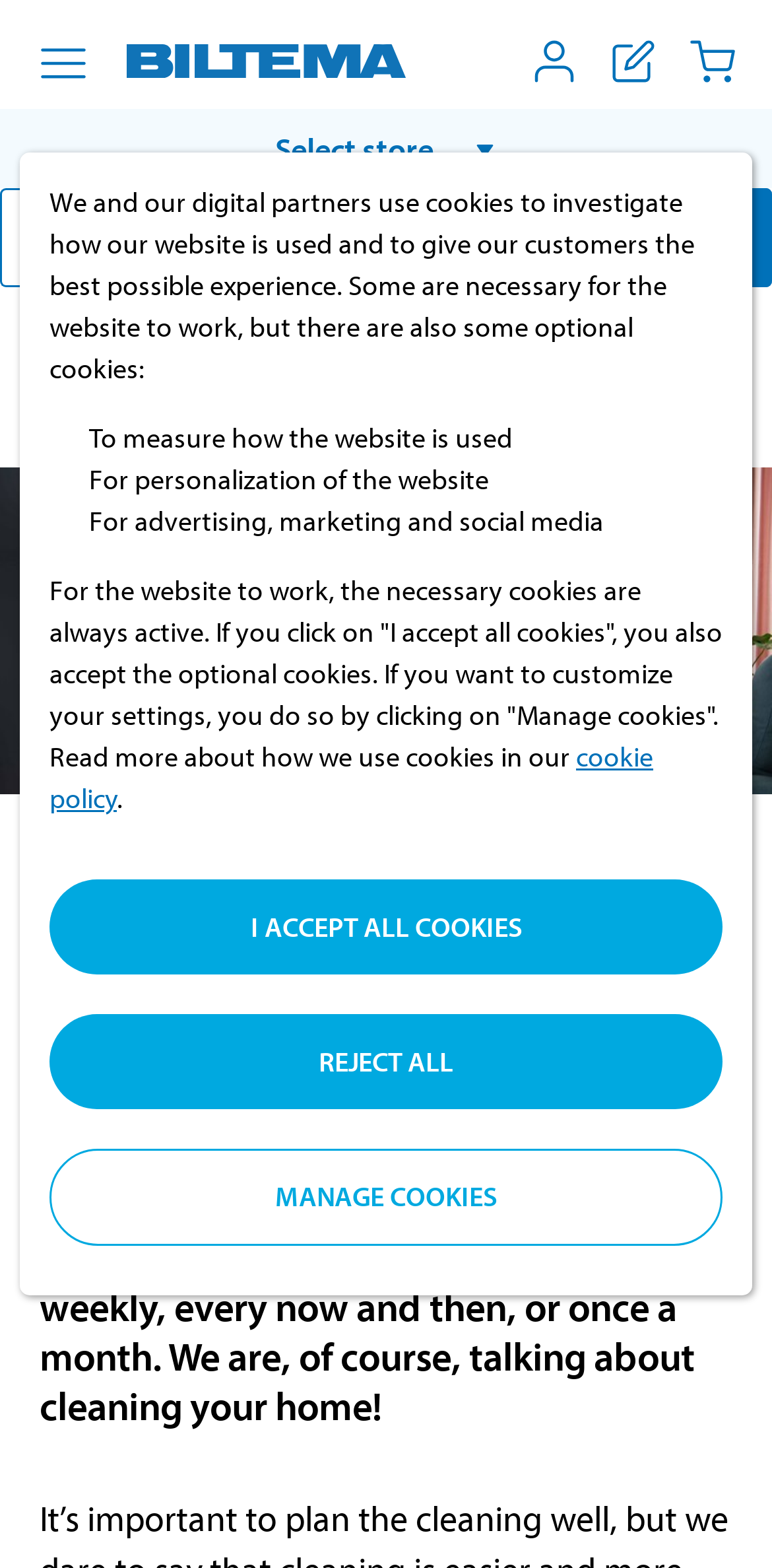Use one word or a short phrase to answer the question provided: 
What is the logo of the website?

Biltema logo